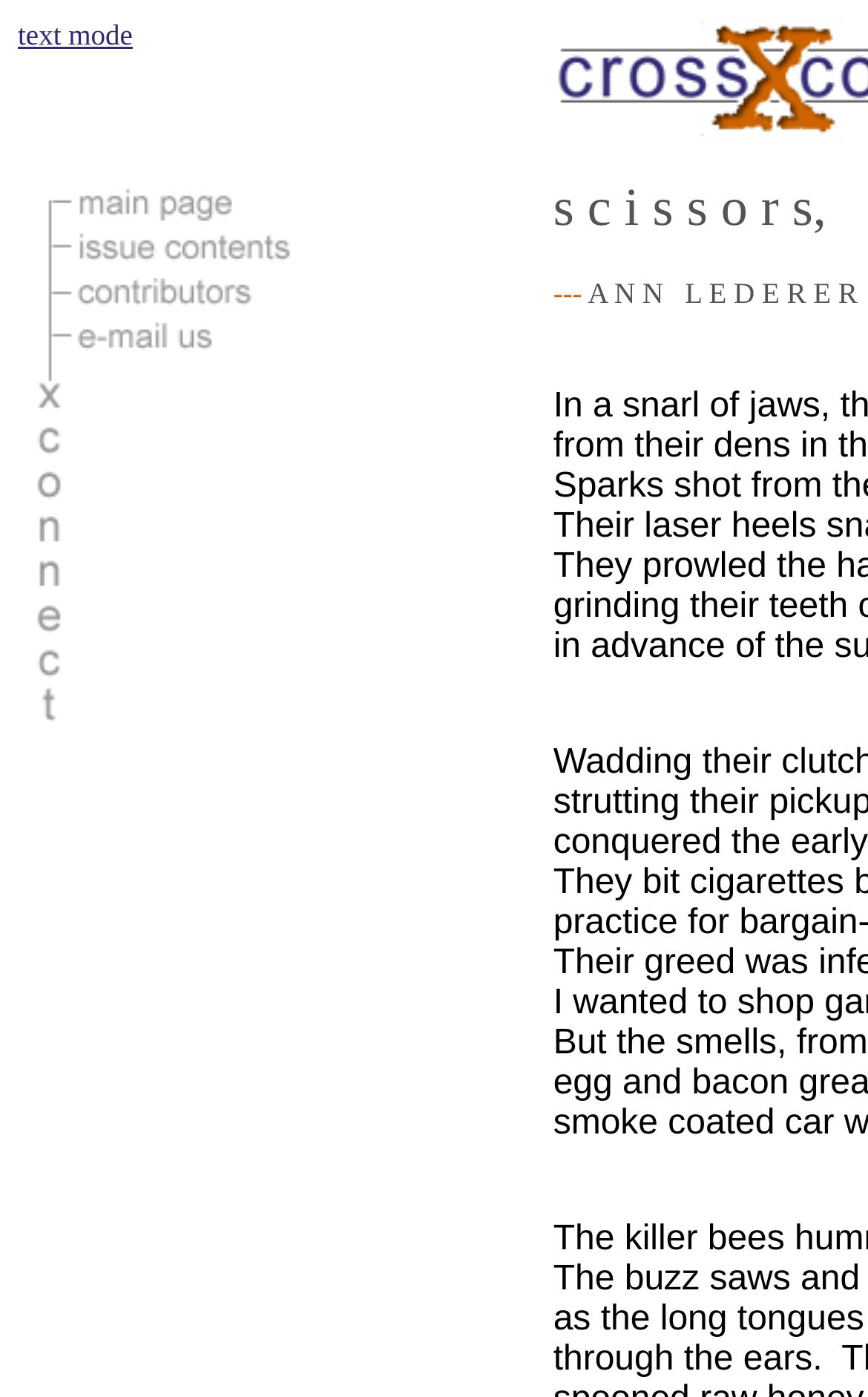Create a full and detailed caption for the entire webpage.

The webpage is about Ann Lederer, with a focus on her work related to Scissors, Paper, Stingers. At the top left, there is a link labeled "text mode". To the right of this link, there is an empty table cell. Below these elements, there is a table with five rows. The first row has two cells, with the left cell being empty and the right cell containing a link labeled "Home" accompanied by an image. The second row has two cells, with the left cell being empty and the right cell containing a link labeled "Issue Contents" accompanied by an image. The third row has two cells, with the left cell being empty and the right cell containing a link labeled "Contributors" accompanied by an image. The fourth row has two cells, with the left cell being empty and the right cell containing a link labeled "E-mail Us" accompanied by an image. The fifth row has two cells, both of which are empty.